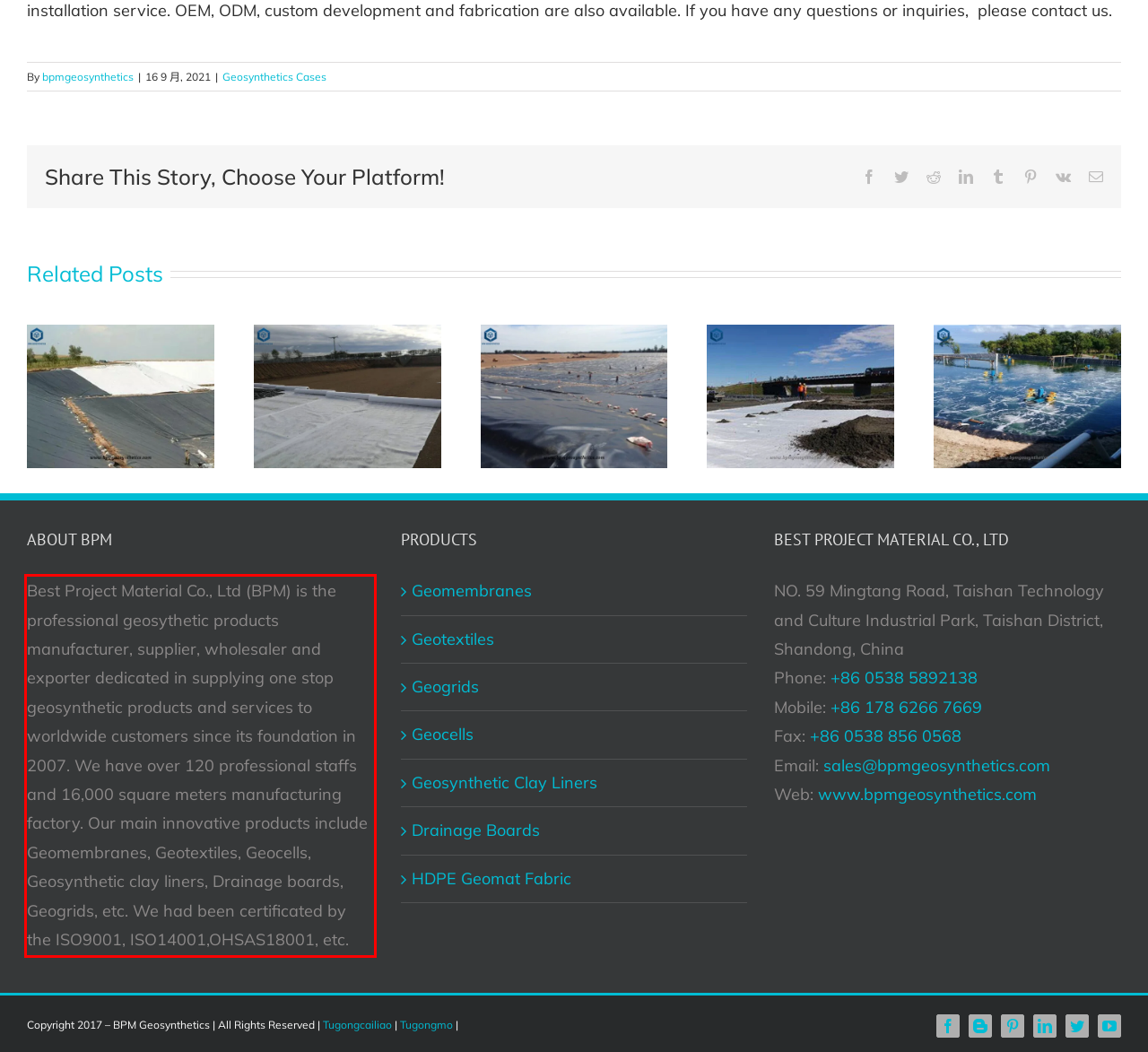Identify and extract the text within the red rectangle in the screenshot of the webpage.

Best Project Material Co., Ltd (BPM) is the professional geosythetic products manufacturer, supplier, wholesaler and exporter dedicated in supplying one stop geosynthetic products and services to worldwide customers since its foundation in 2007. We have over 120 professional staffs and 16,000 square meters manufacturing factory. Our main innovative products include Geomembranes, Geotextiles, Geocells, Geosynthetic clay liners, Drainage boards, Geogrids, etc. We had been certificated by the ISO9001, ISO14001,OHSAS18001, etc.